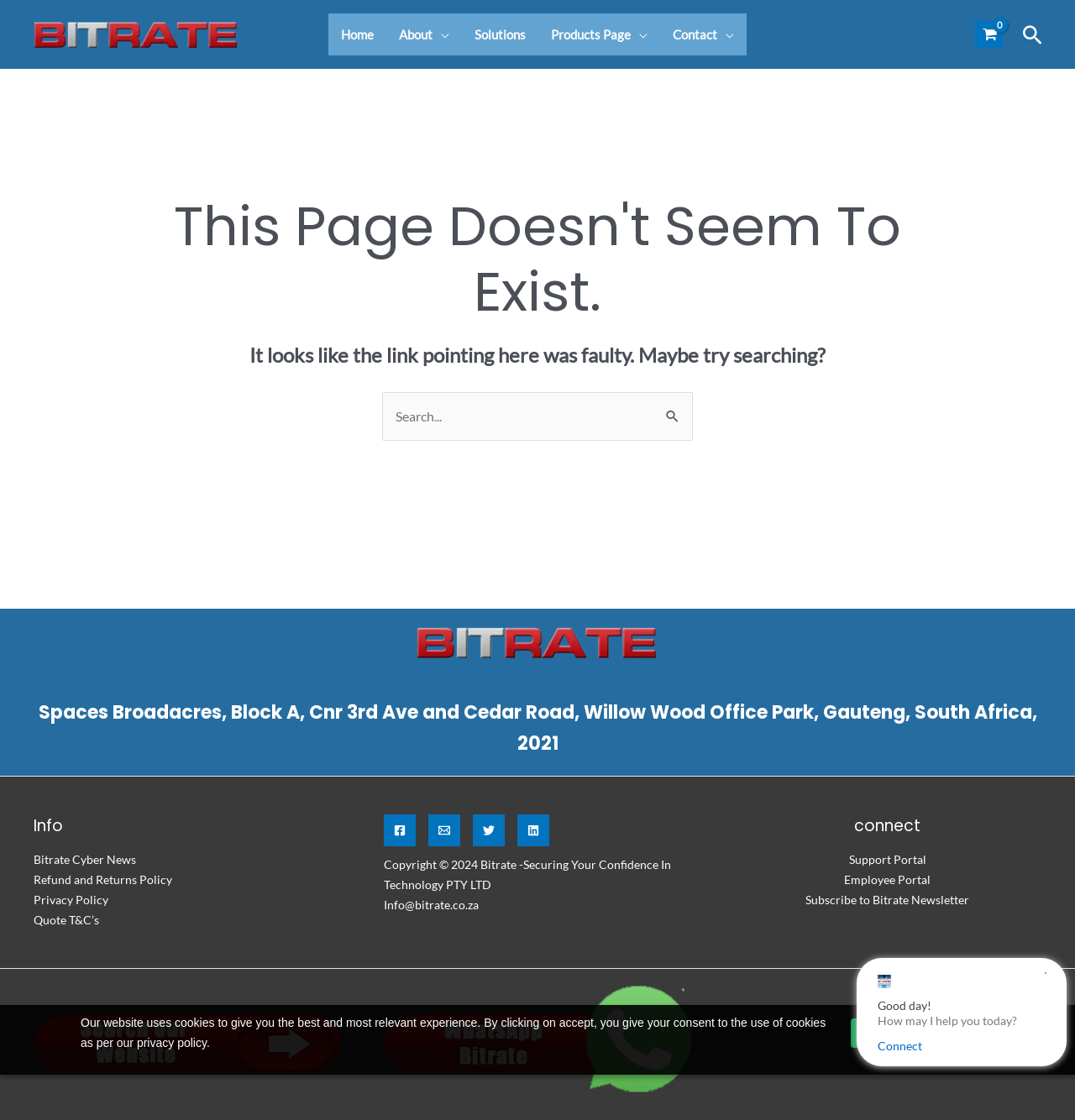Please answer the following question using a single word or phrase: 
How many navigation links are in the header?

5